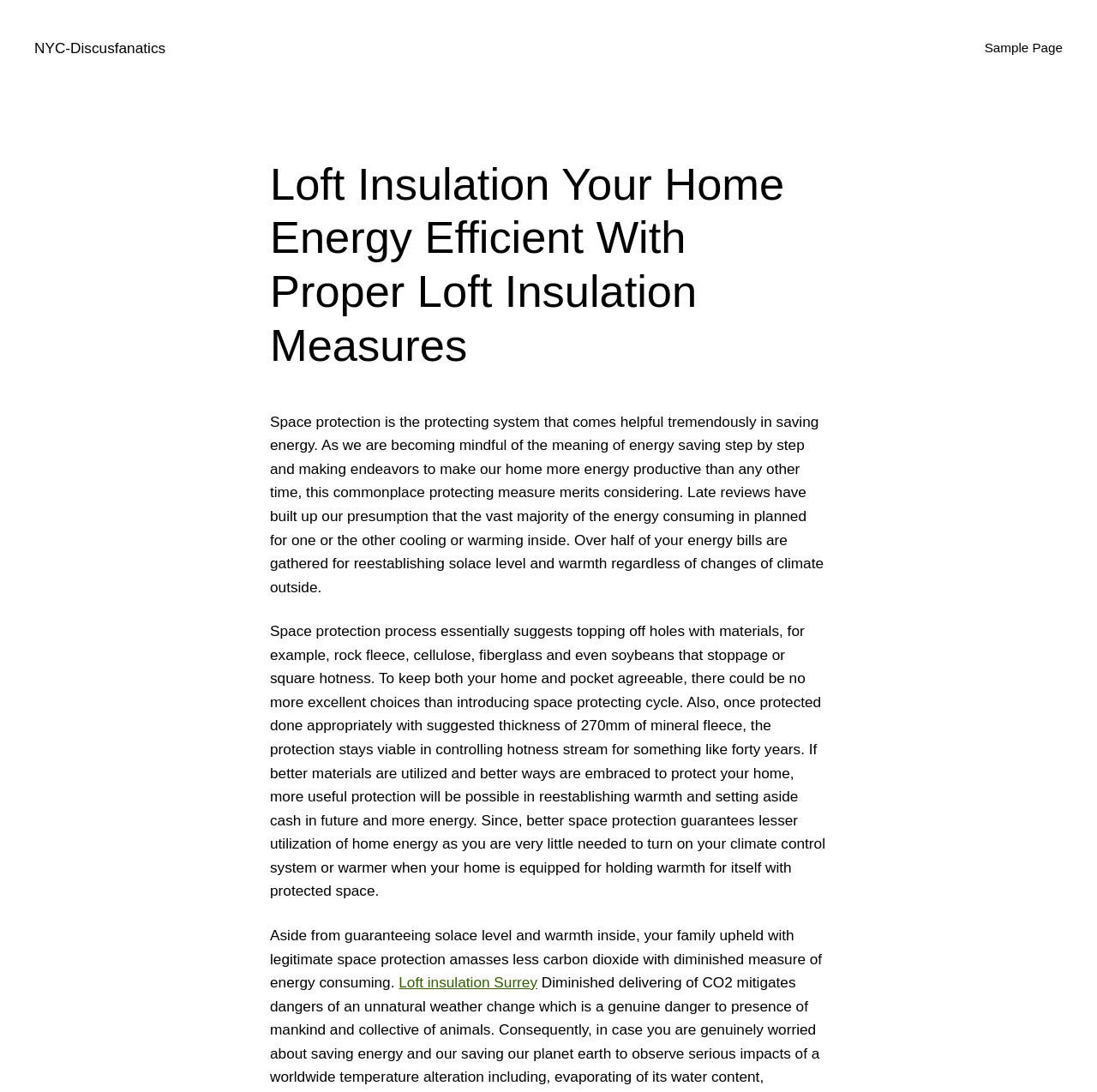Predict the bounding box of the UI element based on this description: "Loft insulation Surrey".

[0.364, 0.892, 0.49, 0.907]